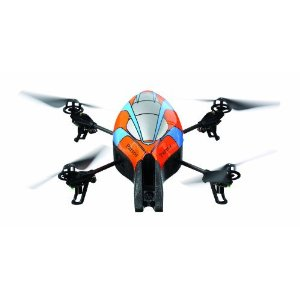Can the AR.Drone be controlled using a smartphone?
Give a one-word or short-phrase answer derived from the screenshot.

Yes